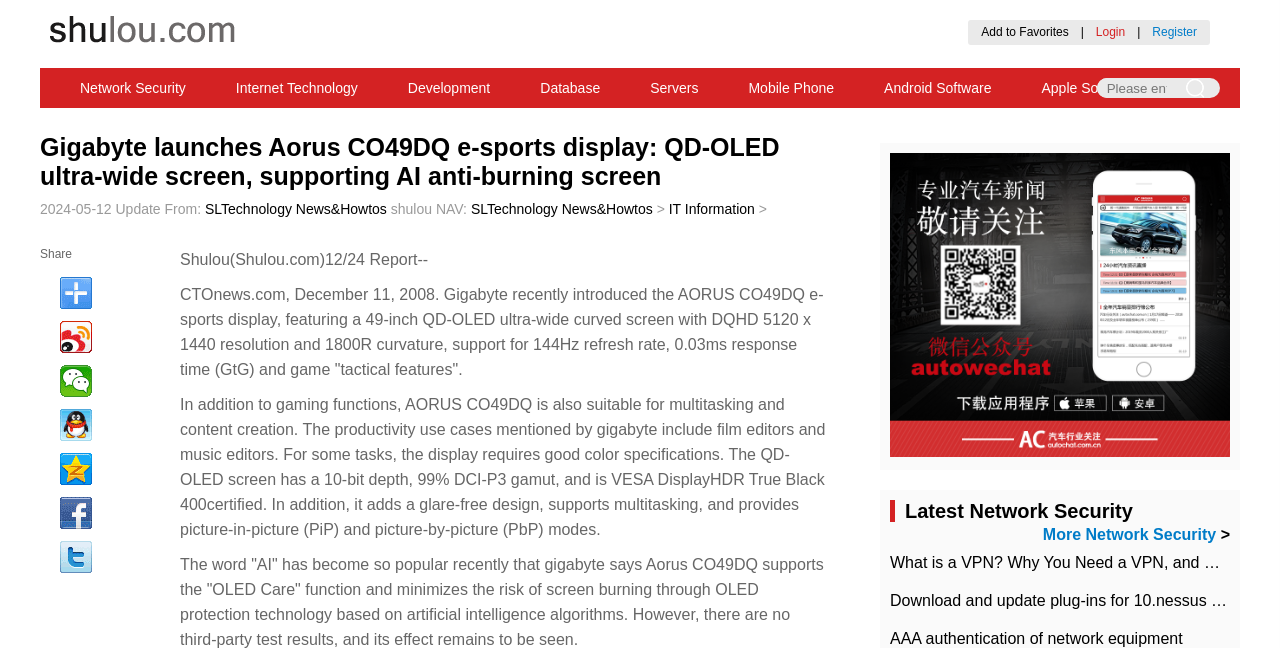Find the bounding box coordinates of the element to click in order to complete this instruction: "View the latest news on IT Information". The bounding box coordinates must be four float numbers between 0 and 1, denoted as [left, top, right, bottom].

[0.522, 0.31, 0.59, 0.335]